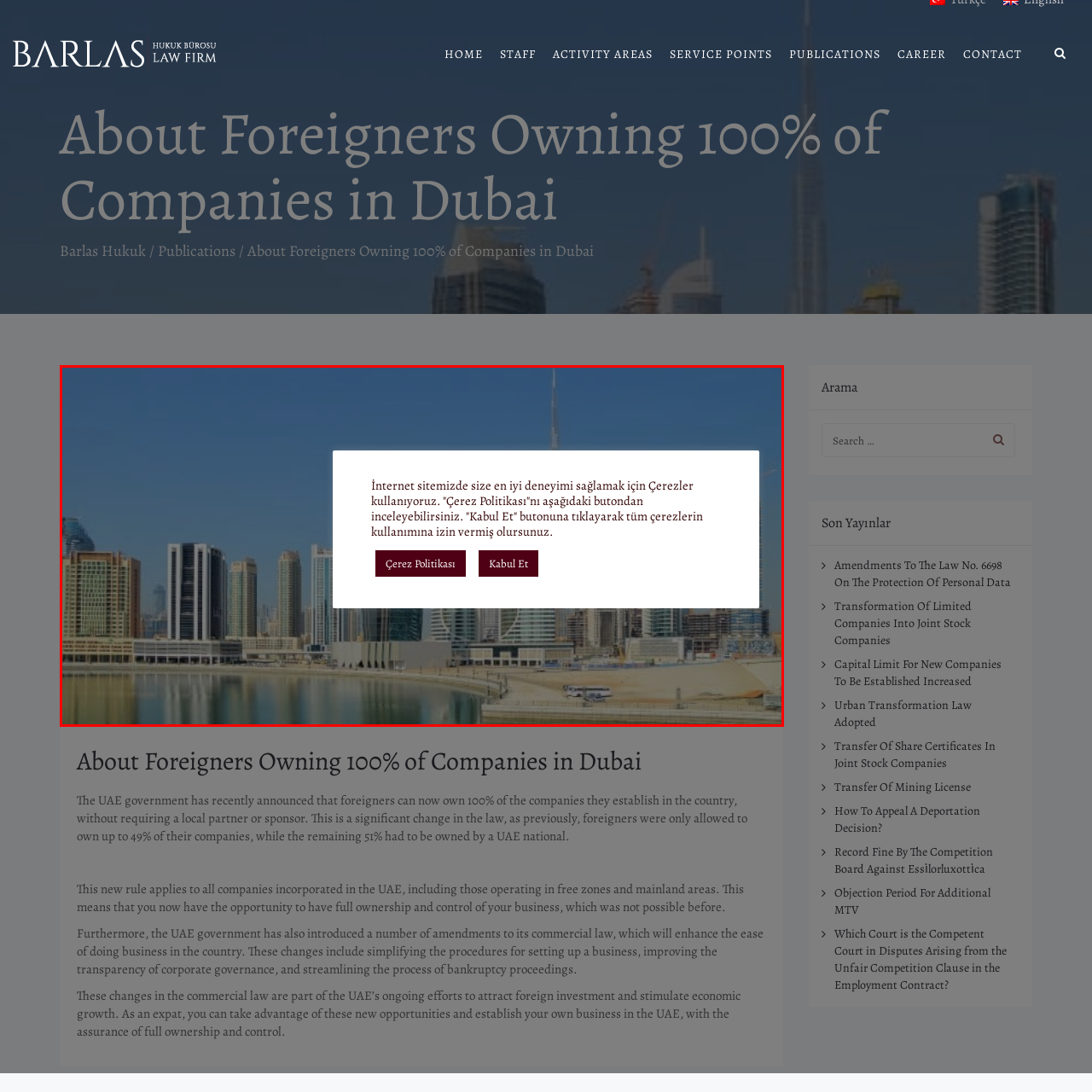What is the tone of the website's interface?
Carefully examine the image highlighted by the red bounding box and provide a detailed answer to the question.

The backdrop of the image highlights Dubai's skyline, adding a sophisticated and contemporary feel to the website's interface, which suggests that the tone of the website is modern and elegant.